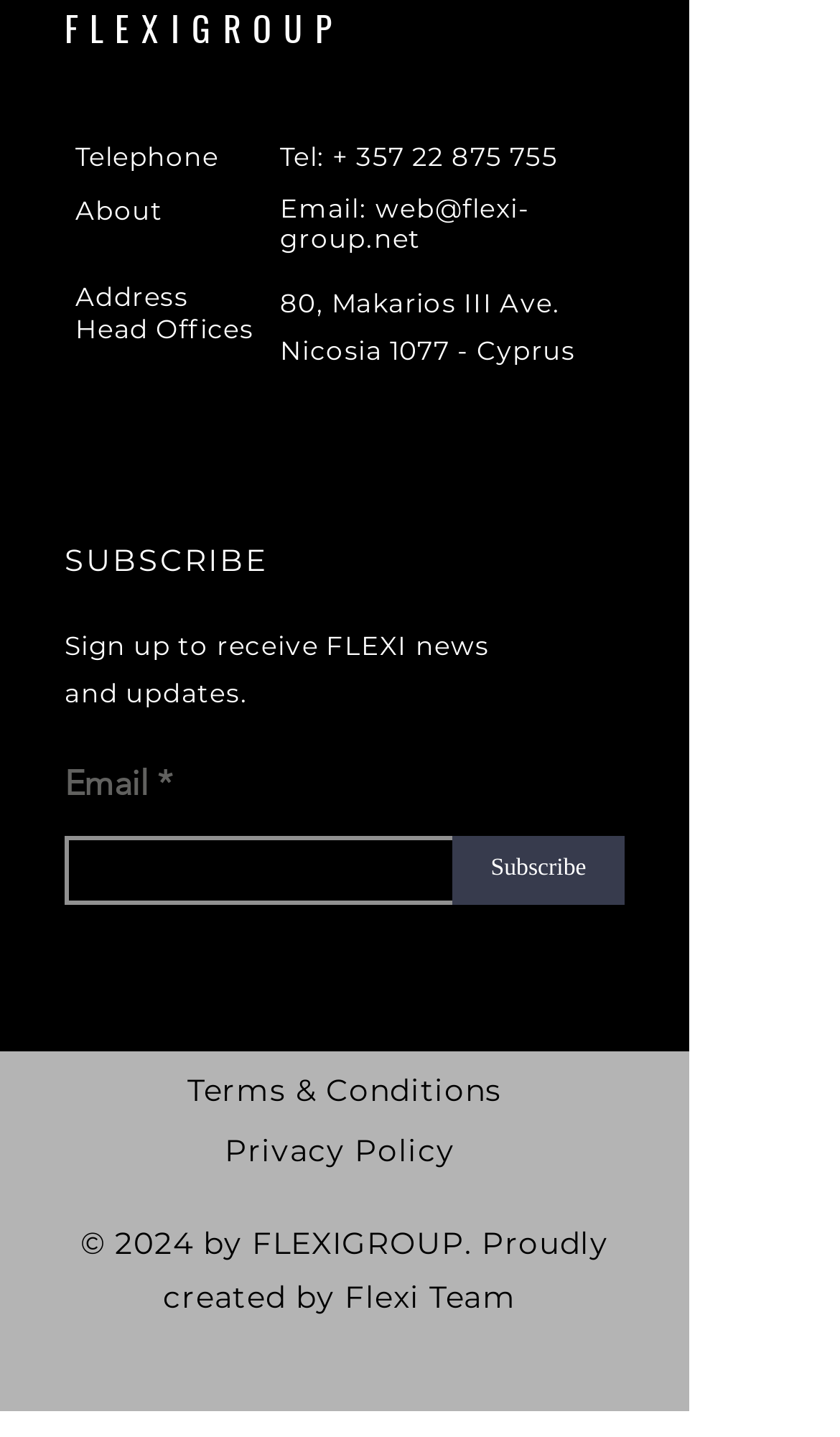What is the copyright year?
Please provide a single word or phrase based on the screenshot.

2024